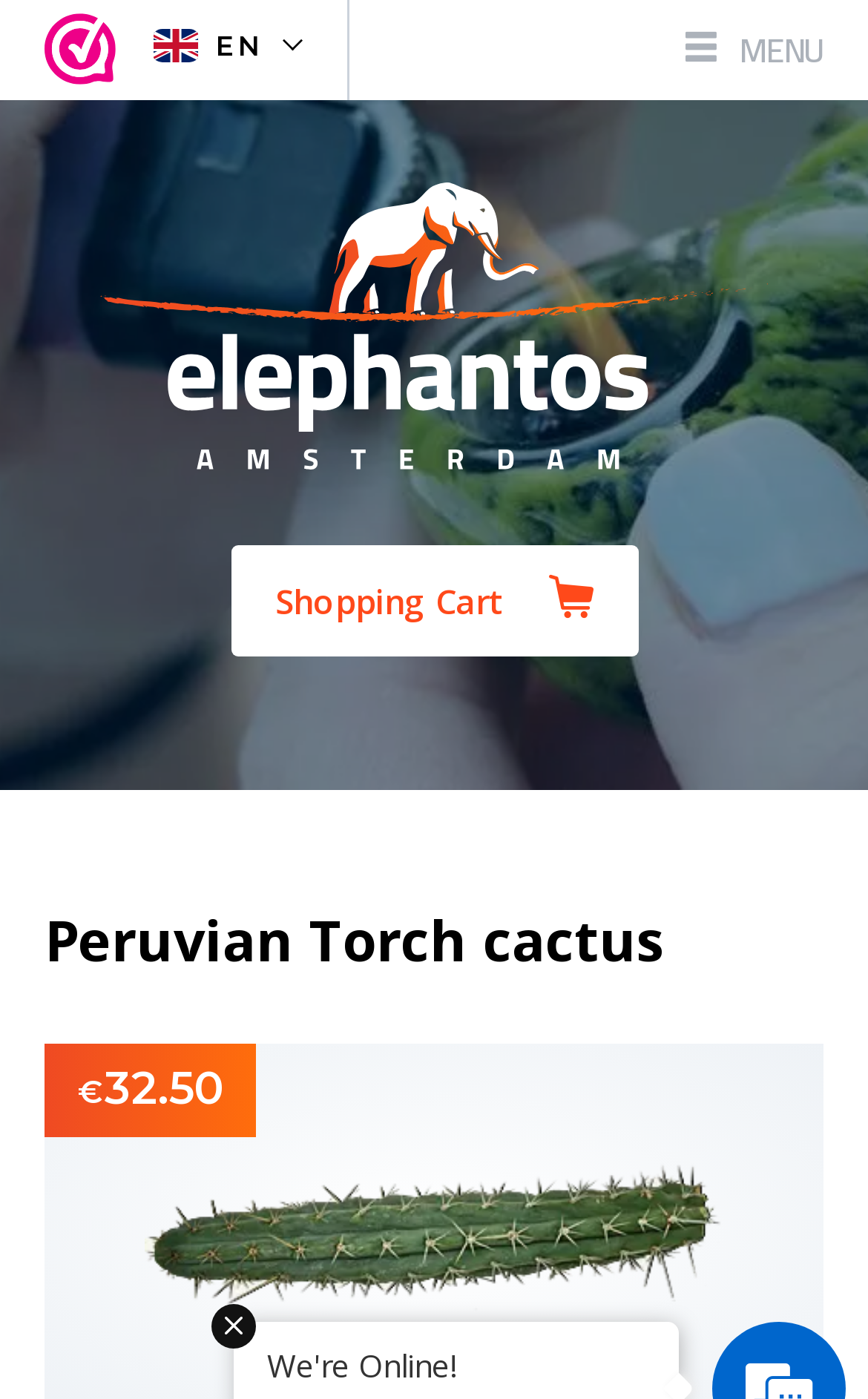What is the currency used on this website?
Could you answer the question with a detailed and thorough explanation?

I inferred this from the '€' symbol displayed next to the price of the Peruvian Torch cactus, which is a common symbol for the Euro currency.